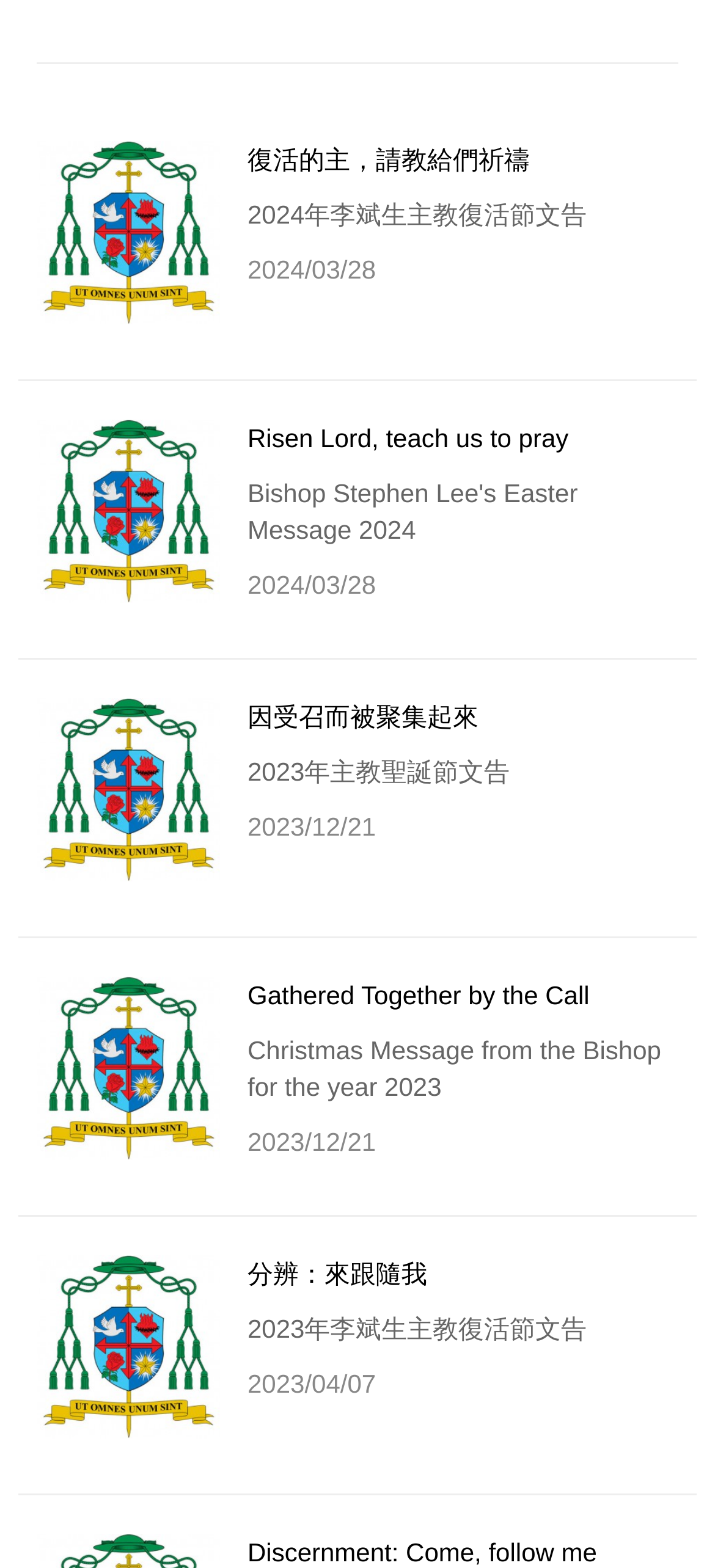Give a concise answer using only one word or phrase for this question:
How many links are on this webpage?

8